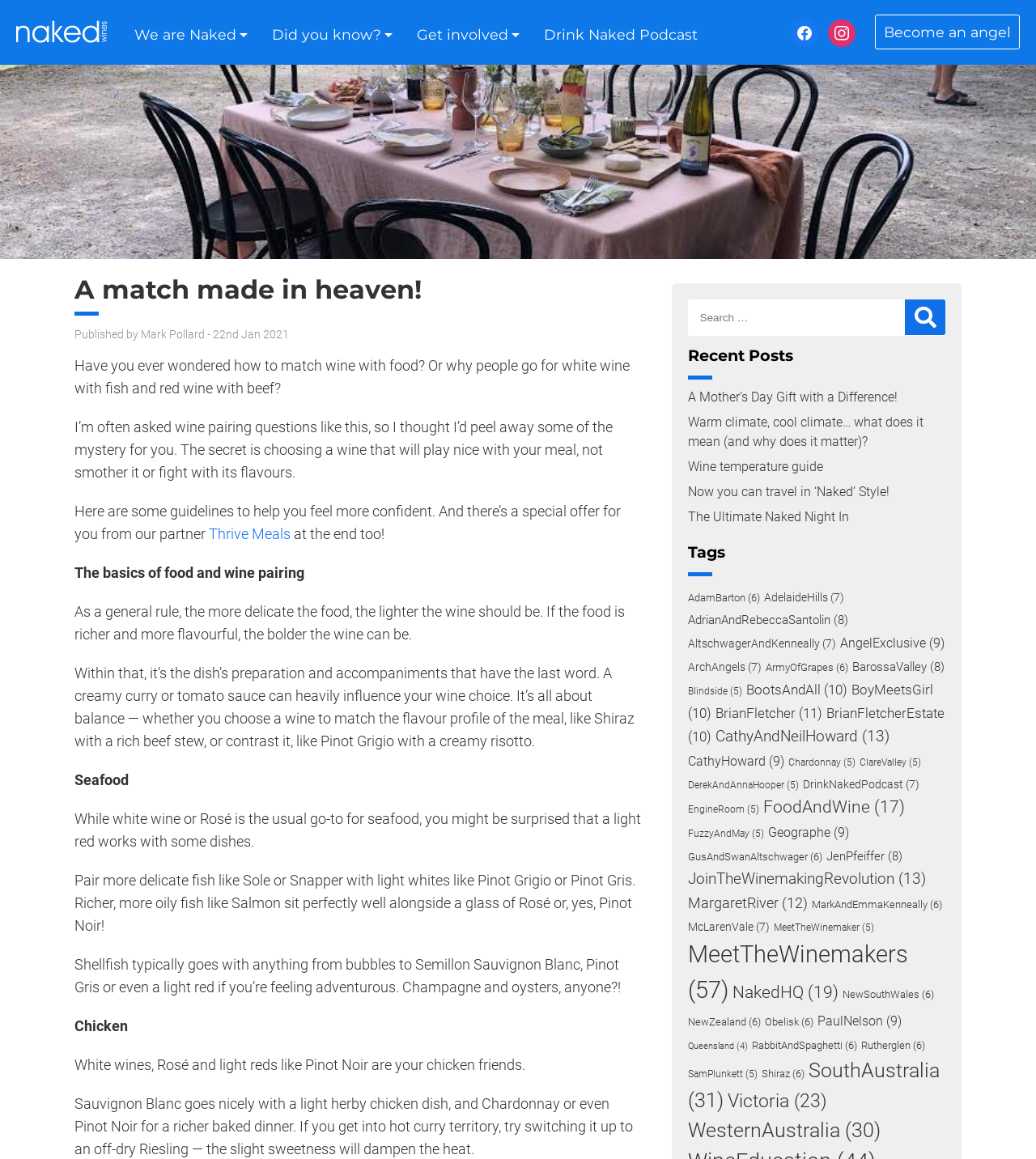Determine the bounding box coordinates of the UI element described by: "instagram".

[0.799, 0.02, 0.826, 0.035]